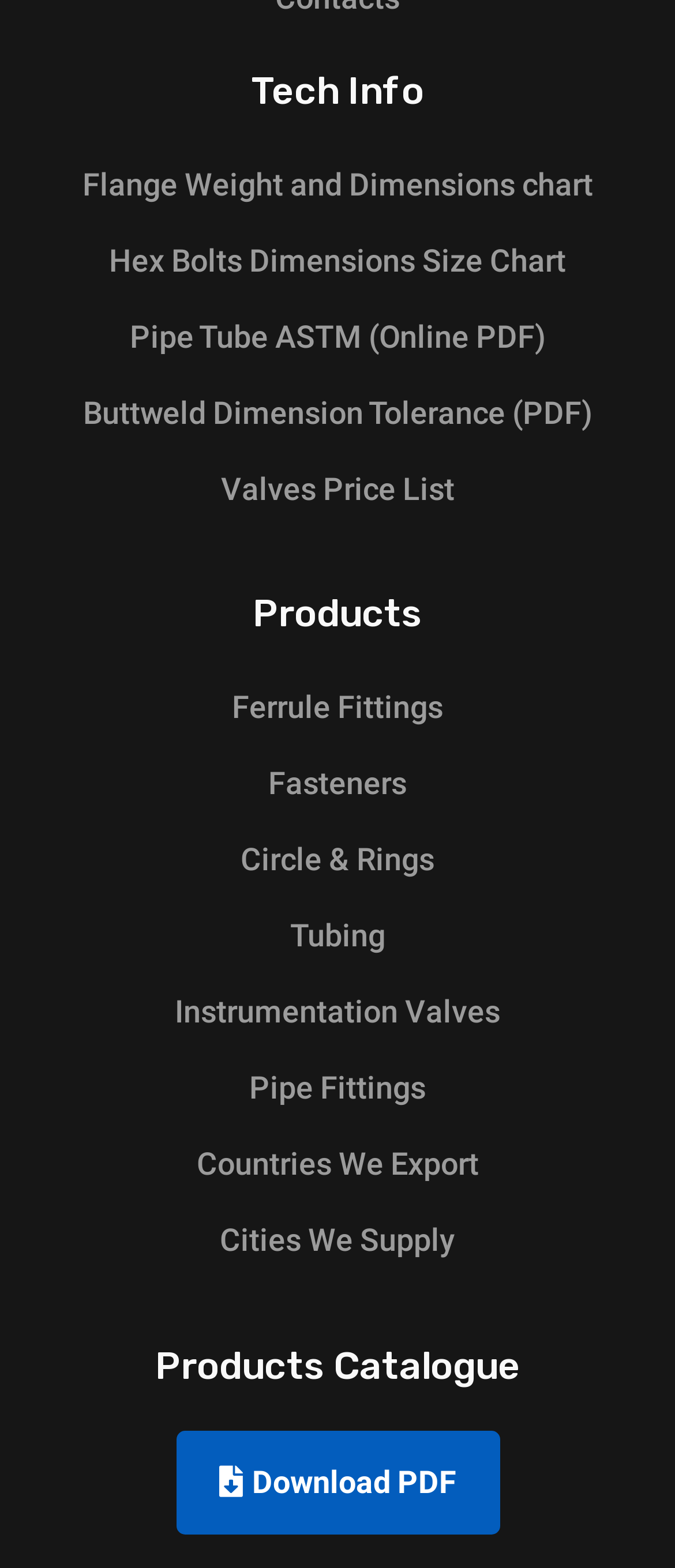Given the element description Flange Weight and Dimensions chart, specify the bounding box coordinates of the corresponding UI element in the format (top-left x, top-left y, bottom-right x, bottom-right y). All values must be between 0 and 1.

[0.051, 0.099, 0.949, 0.137]